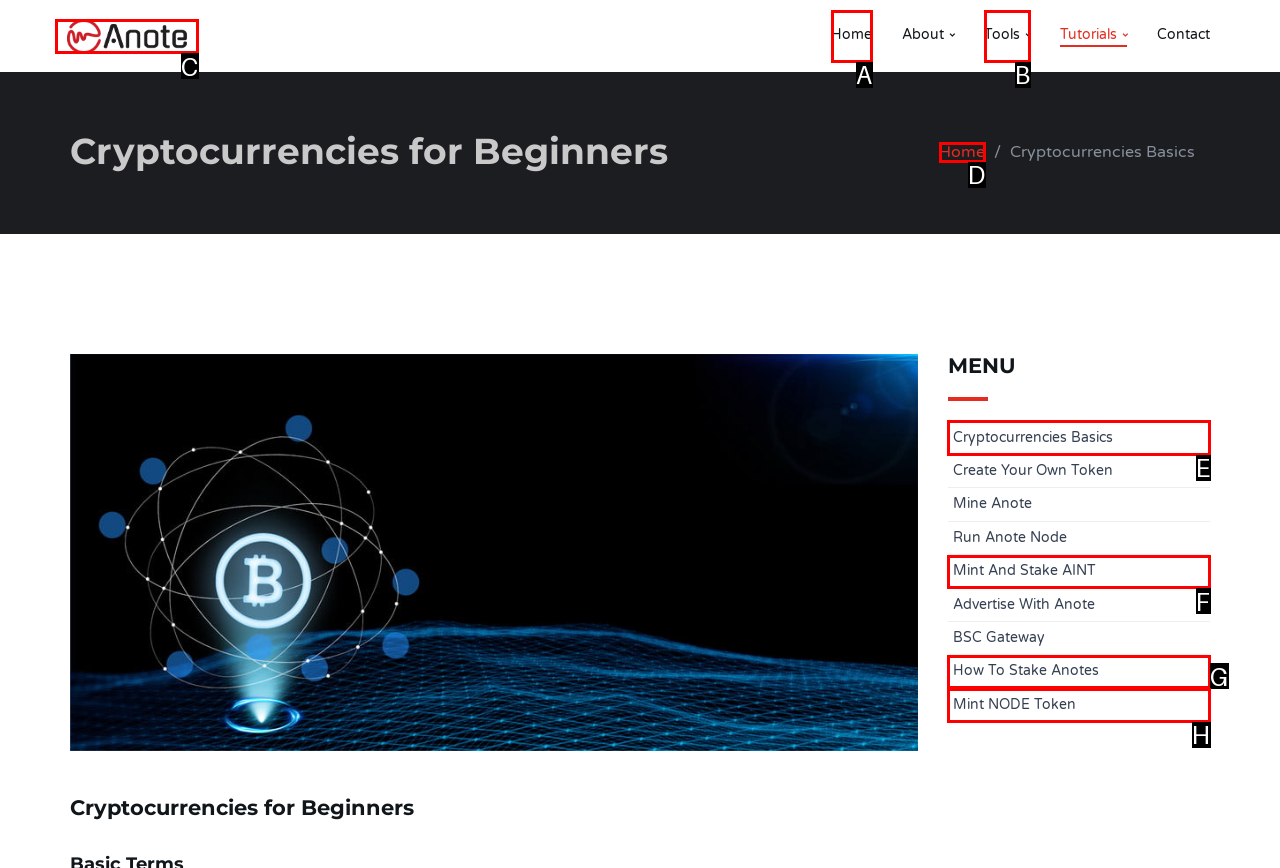Identify the letter of the UI element you should interact with to perform the task: click the logo
Reply with the appropriate letter of the option.

C